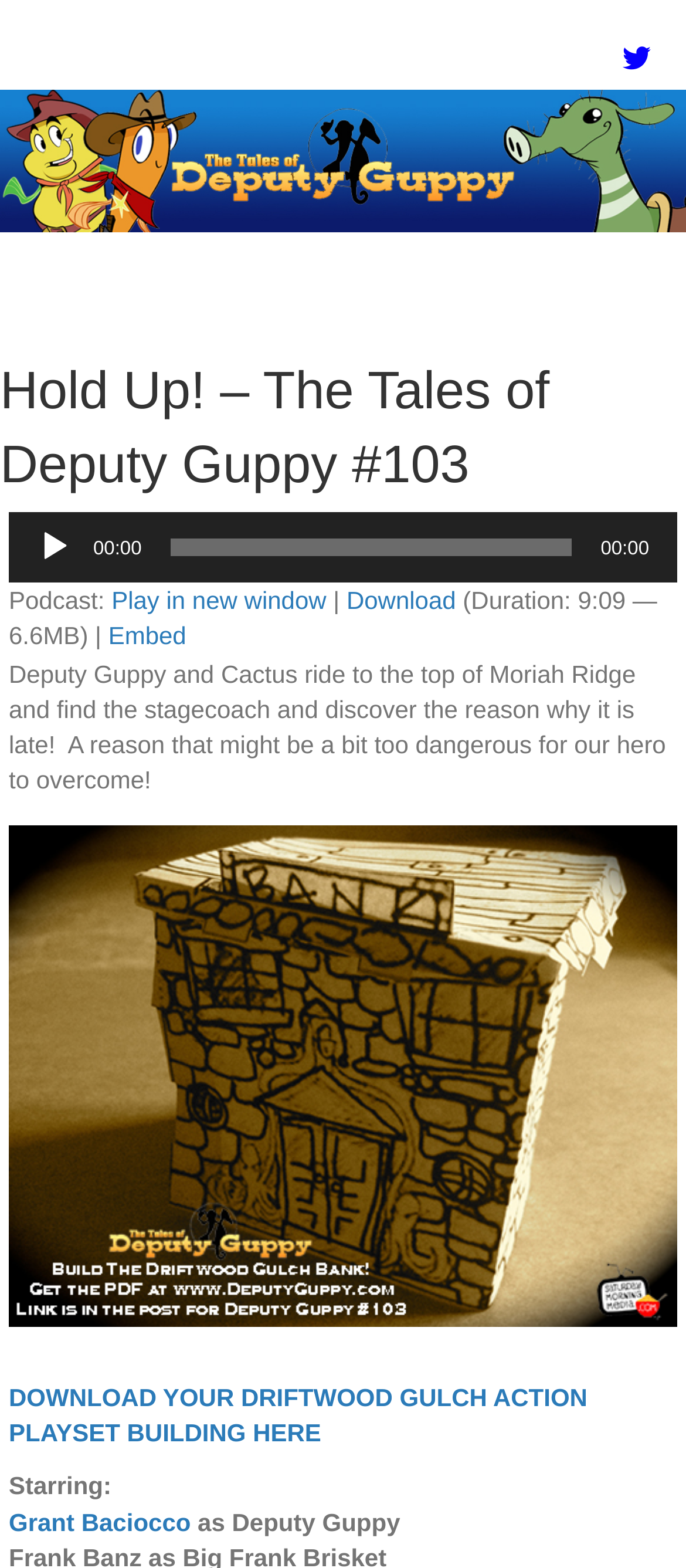Please identify the bounding box coordinates of the element's region that should be clicked to execute the following instruction: "Download the podcast". The bounding box coordinates must be four float numbers between 0 and 1, i.e., [left, top, right, bottom].

[0.505, 0.374, 0.665, 0.392]